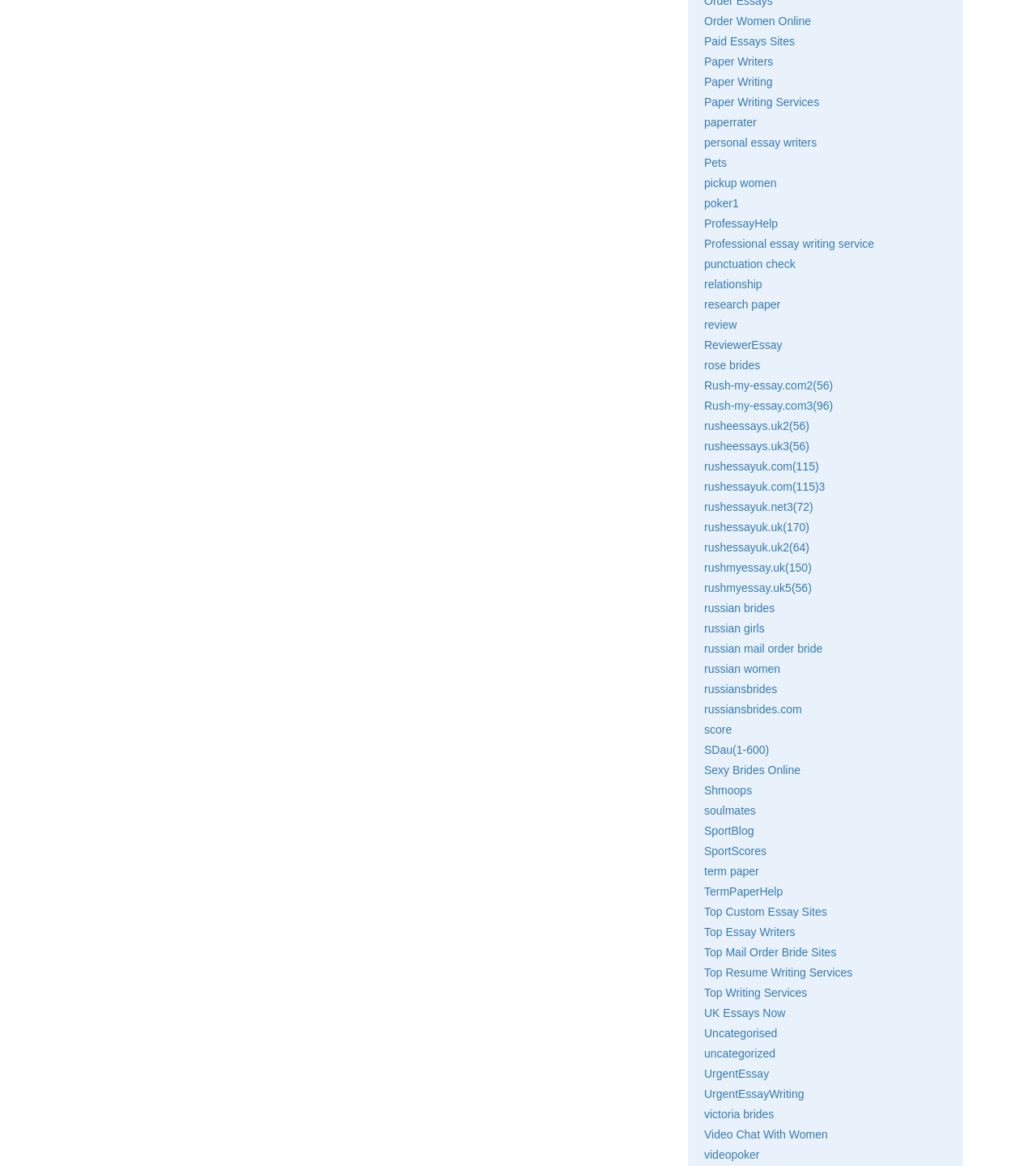Using the given description, provide the bounding box coordinates formatted as (top-left x, top-left y, bottom-right x, bottom-right y), with all values being floating point numbers between 0 and 1. Description: russian brides

[0.68, 0.516, 0.748, 0.527]